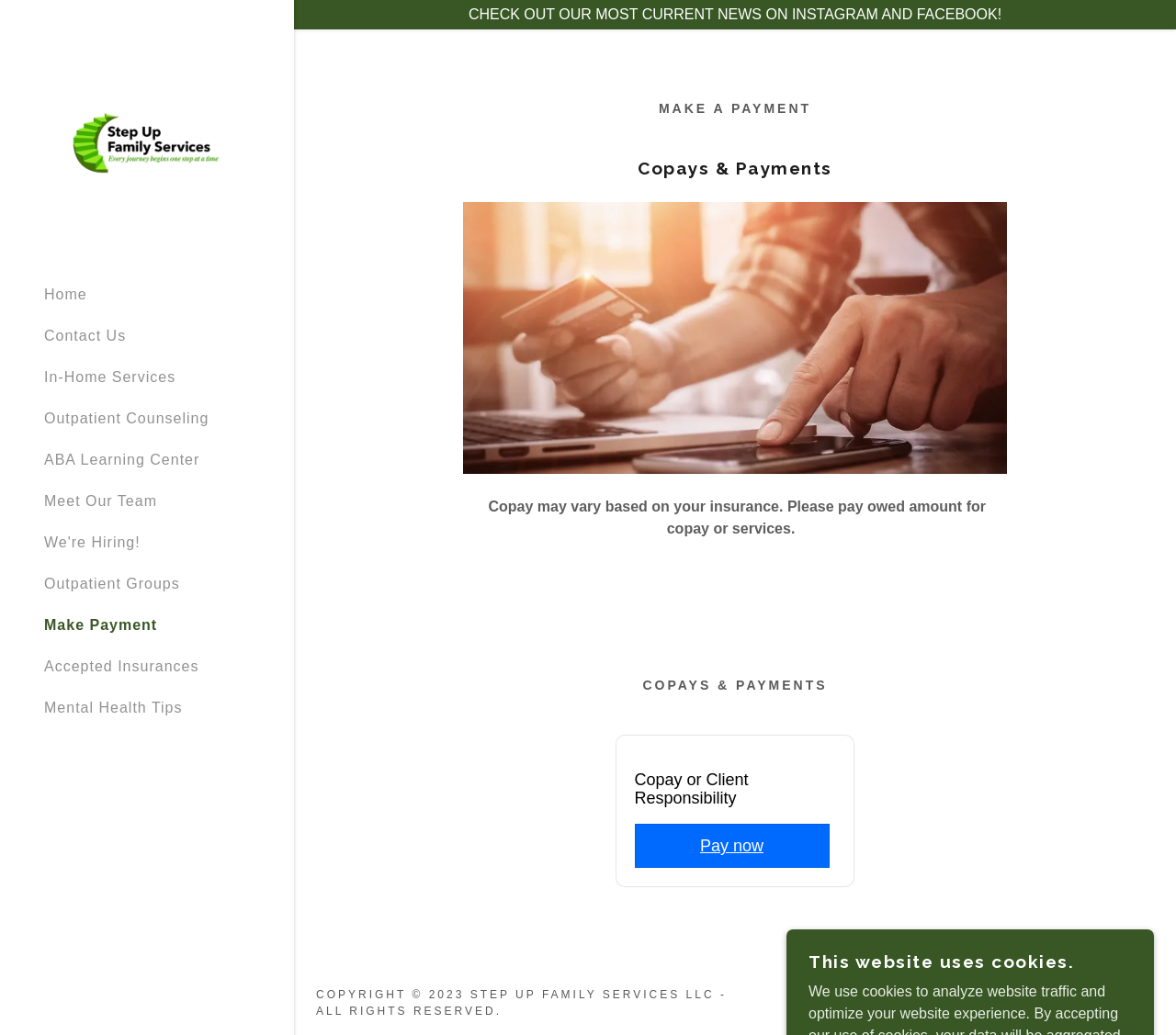Respond to the question below with a single word or phrase: What services are offered in-home?

Children's Therapy and ABA Services